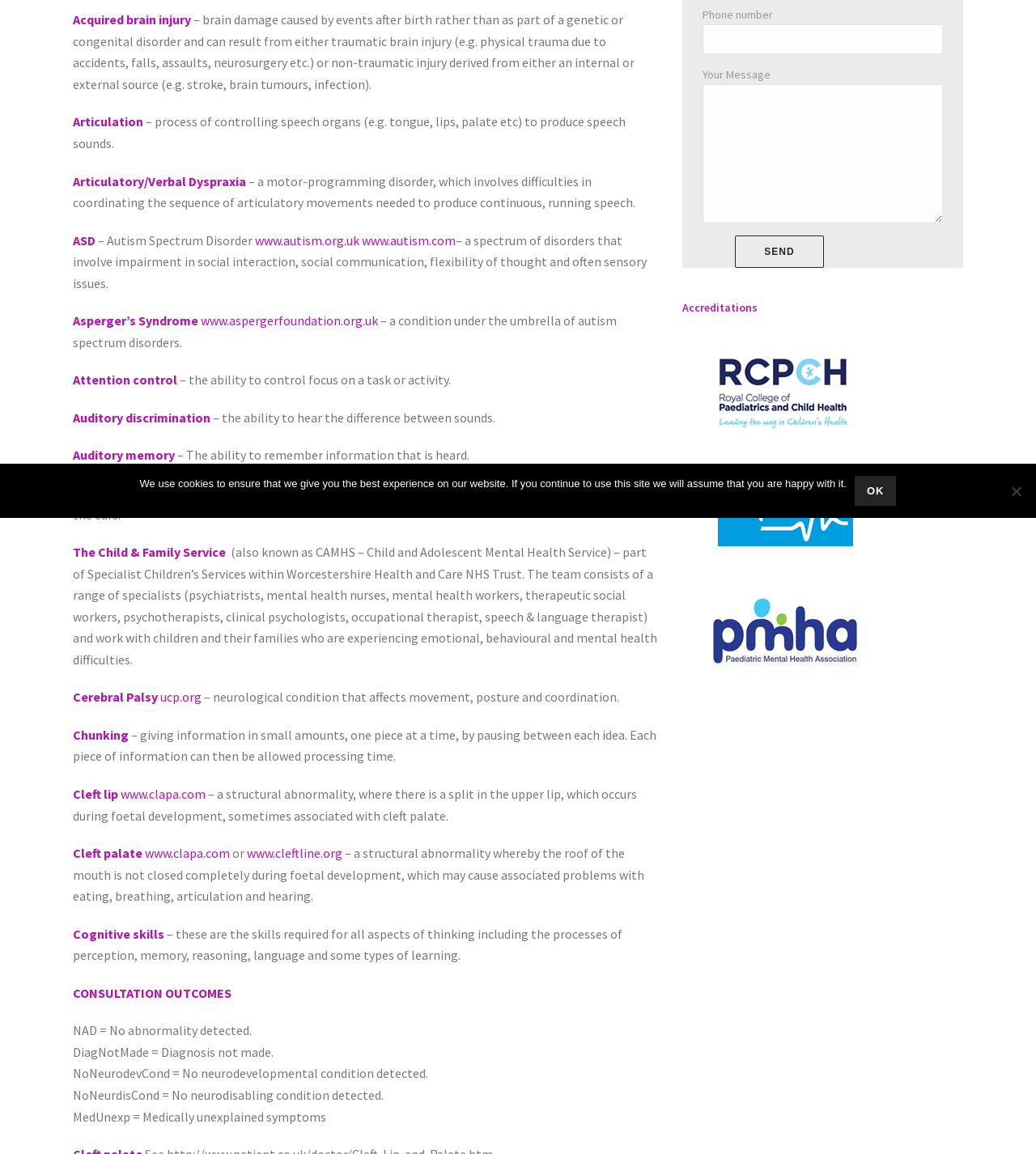Identify the bounding box of the UI component described as: "www.aspergerfoundation.org.uk".

[0.194, 0.271, 0.365, 0.285]